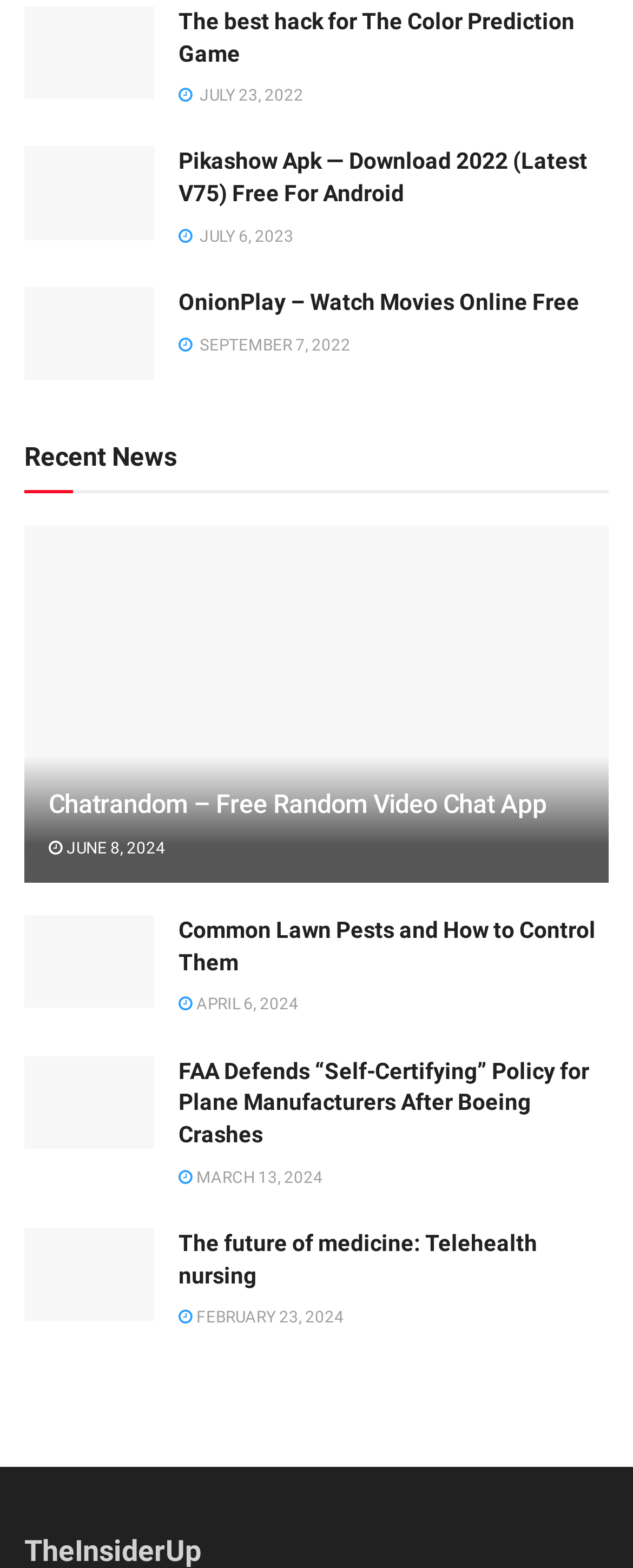How many articles are listed under 'Recent News'?
Use the information from the screenshot to give a comprehensive response to the question.

I counted the number of article elements under the heading element with the text 'Recent News' and found four articles.